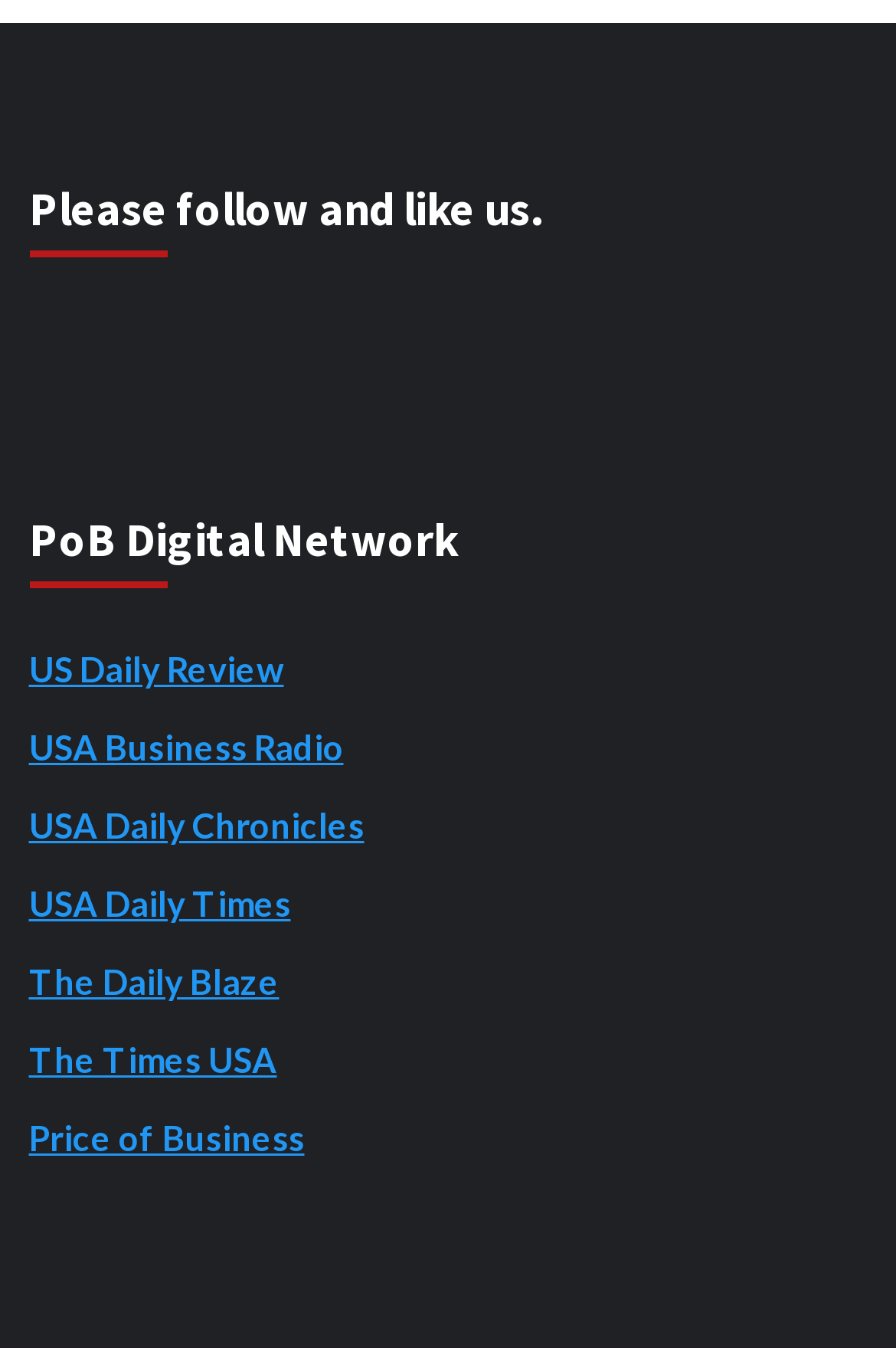What is the purpose of the 'Follow by Email' link?
Based on the image, answer the question with as much detail as possible.

The 'Follow by Email' link is likely intended for users to receive updates or newsletters from the website via email. This is a common feature on websites that allows users to stay informed about new content or updates.